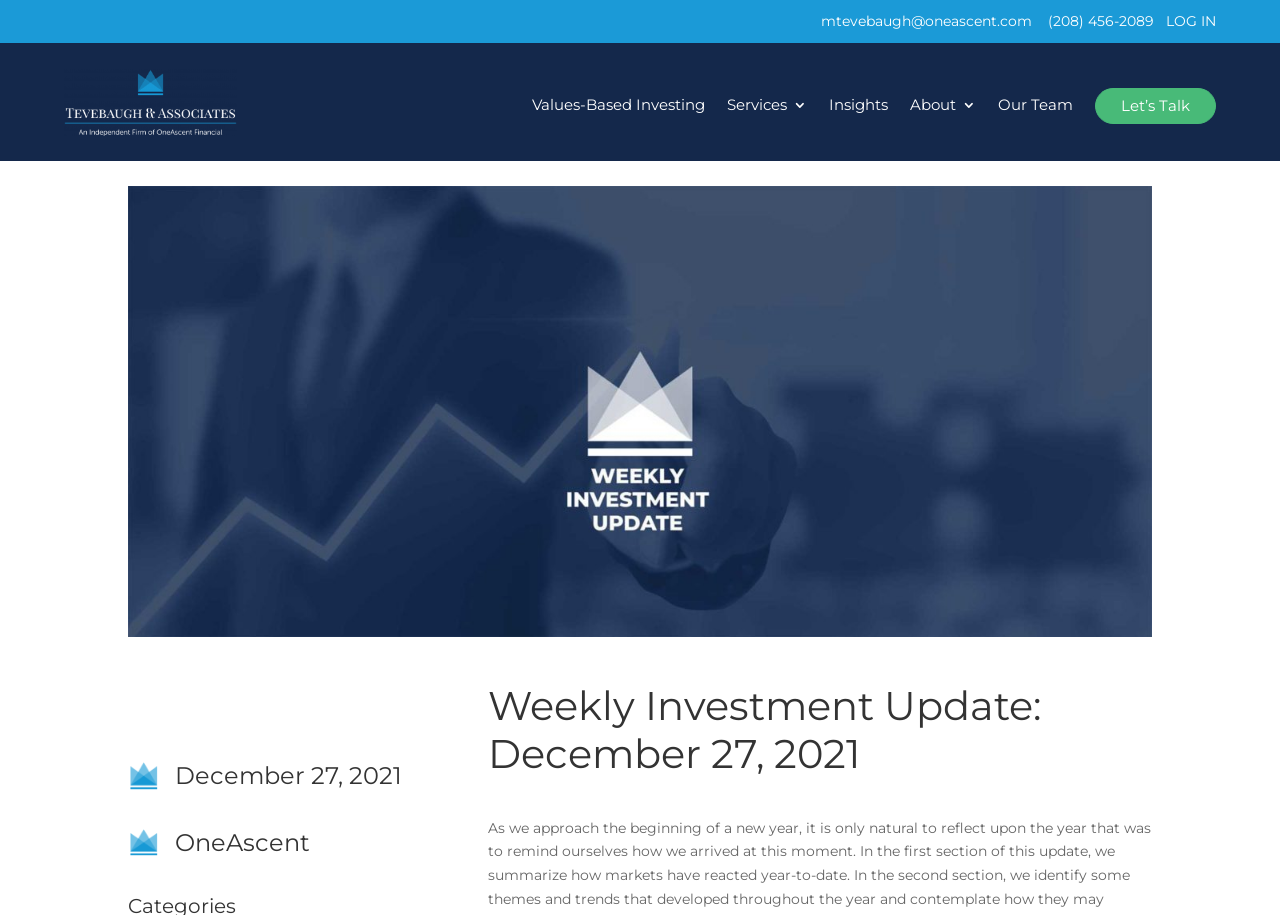Determine the bounding box coordinates for the area you should click to complete the following instruction: "Log in to the website".

[0.911, 0.008, 0.95, 0.038]